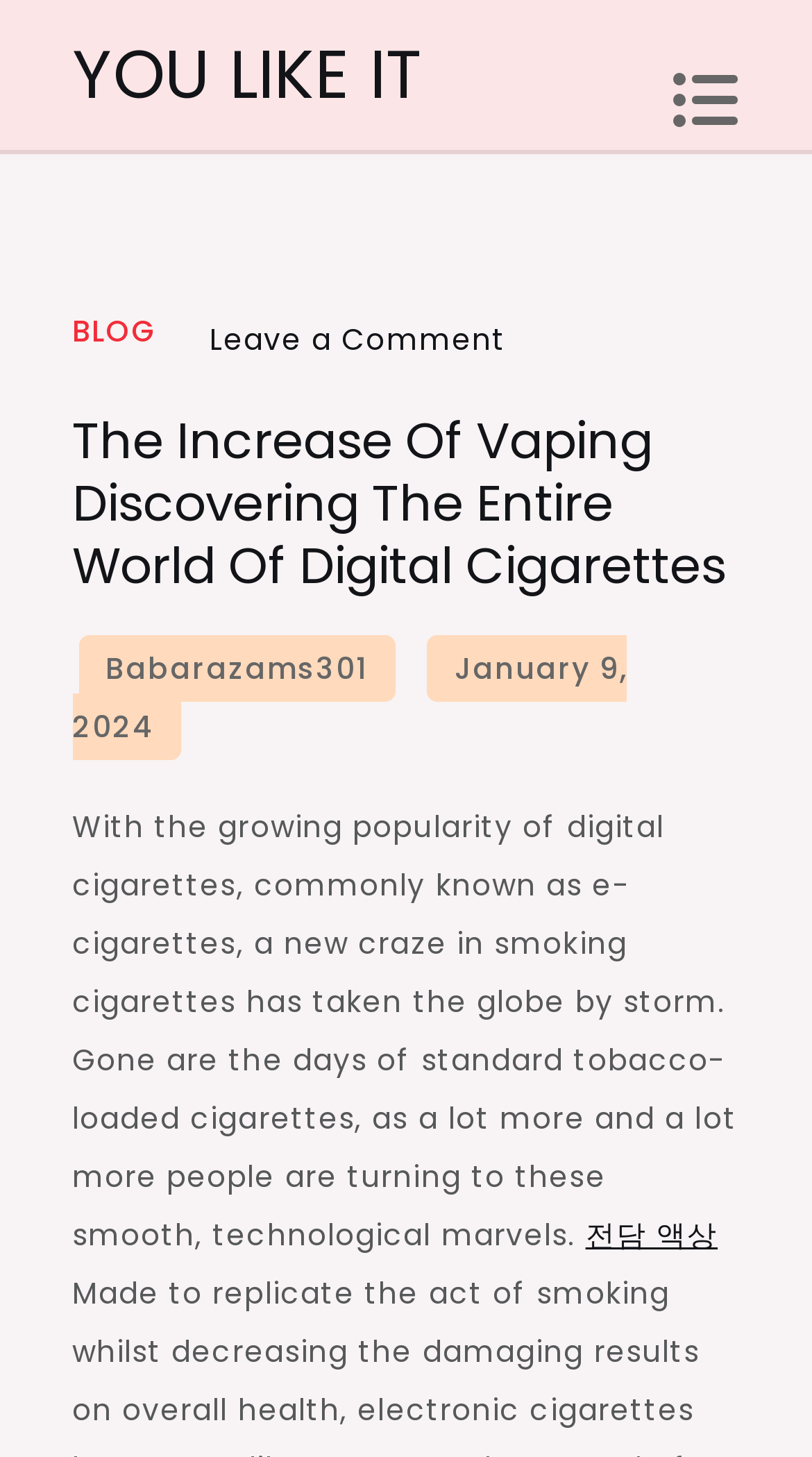Respond to the question below with a single word or phrase:
What is the author's name?

Babarazams301